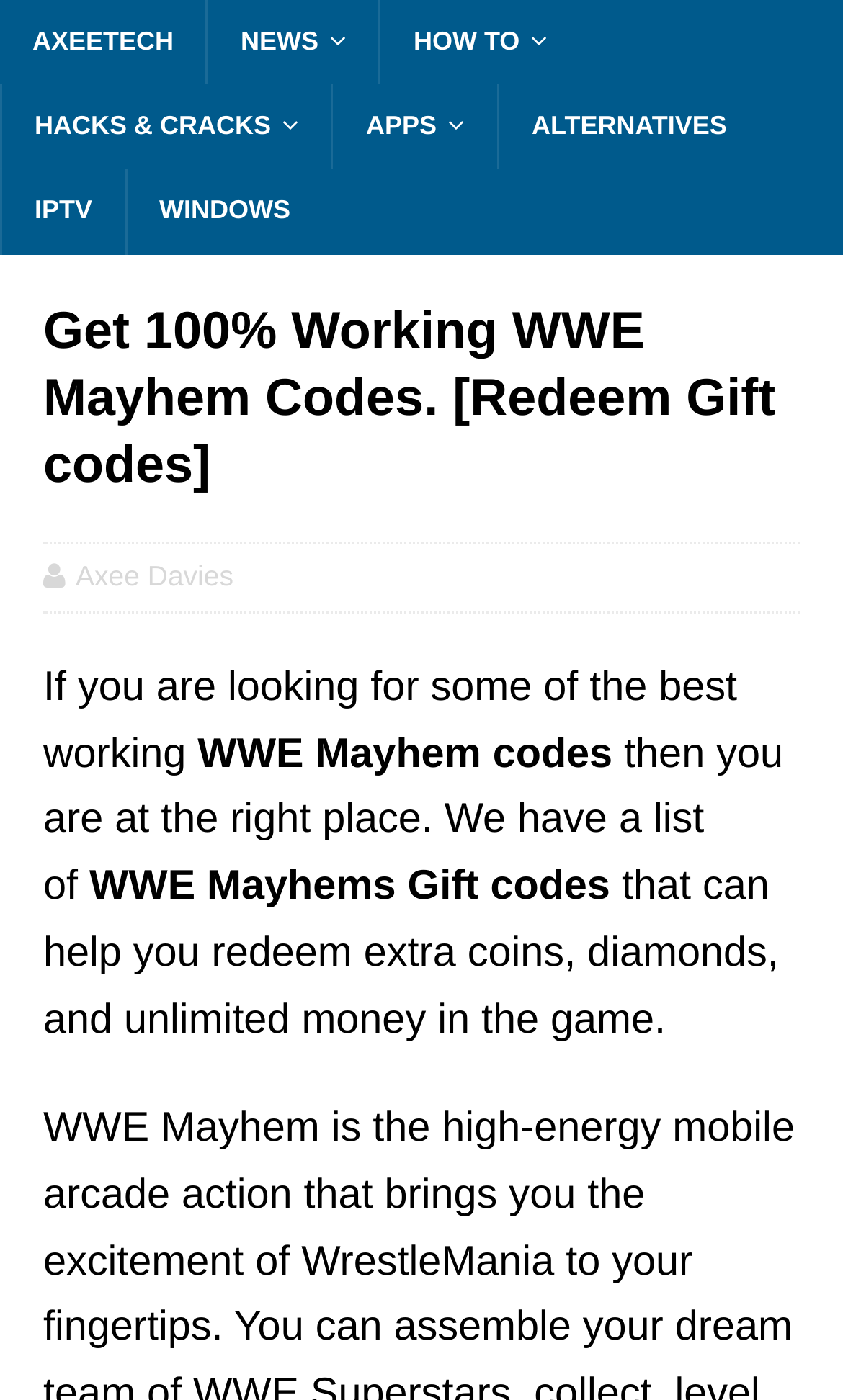Please find the bounding box coordinates (top-left x, top-left y, bottom-right x, bottom-right y) in the screenshot for the UI element described as follows: How to

[0.45, 0.0, 0.688, 0.06]